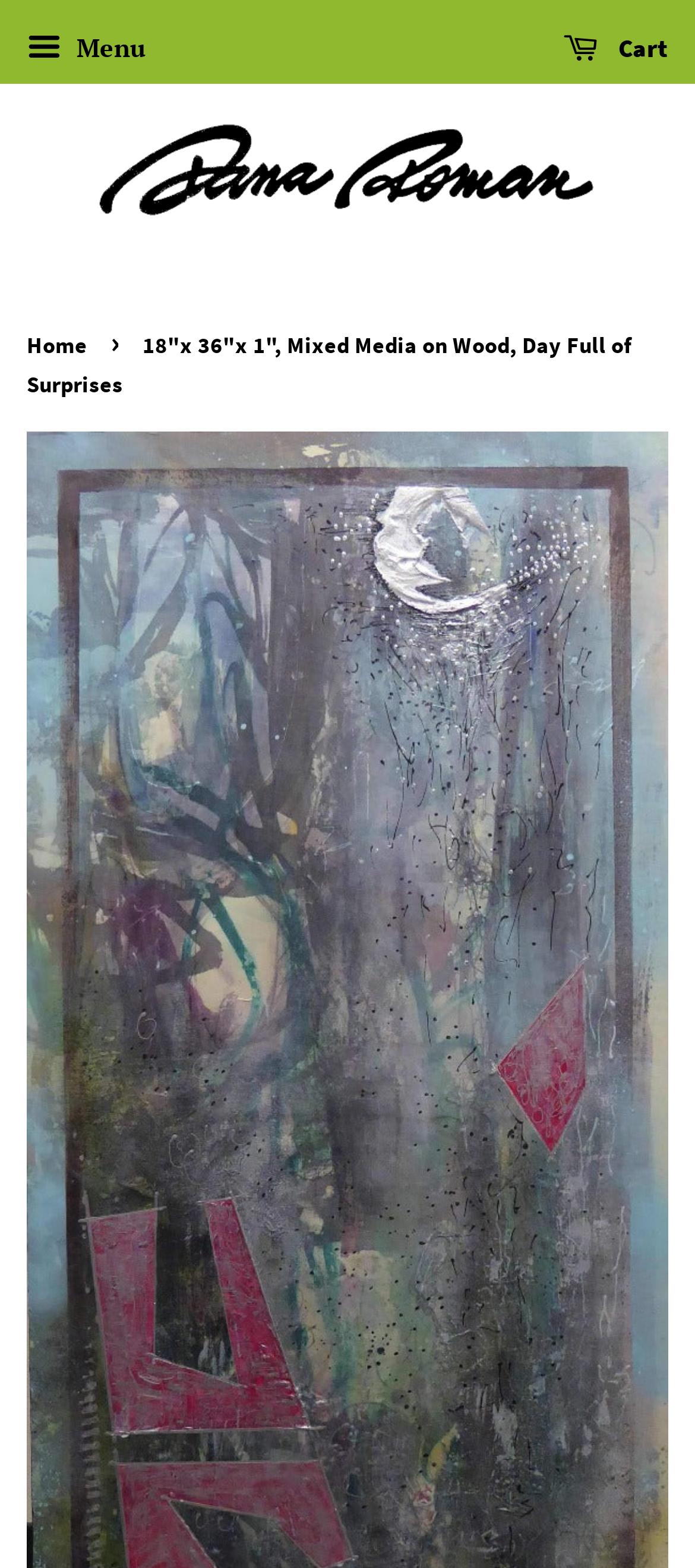What is the navigation section below the menu?
Can you provide a detailed and comprehensive answer to the question?

I determined the answer by looking at the navigation element 'breadcrumbs' which is a child element of the root element, indicating that it is a navigation section below the menu.